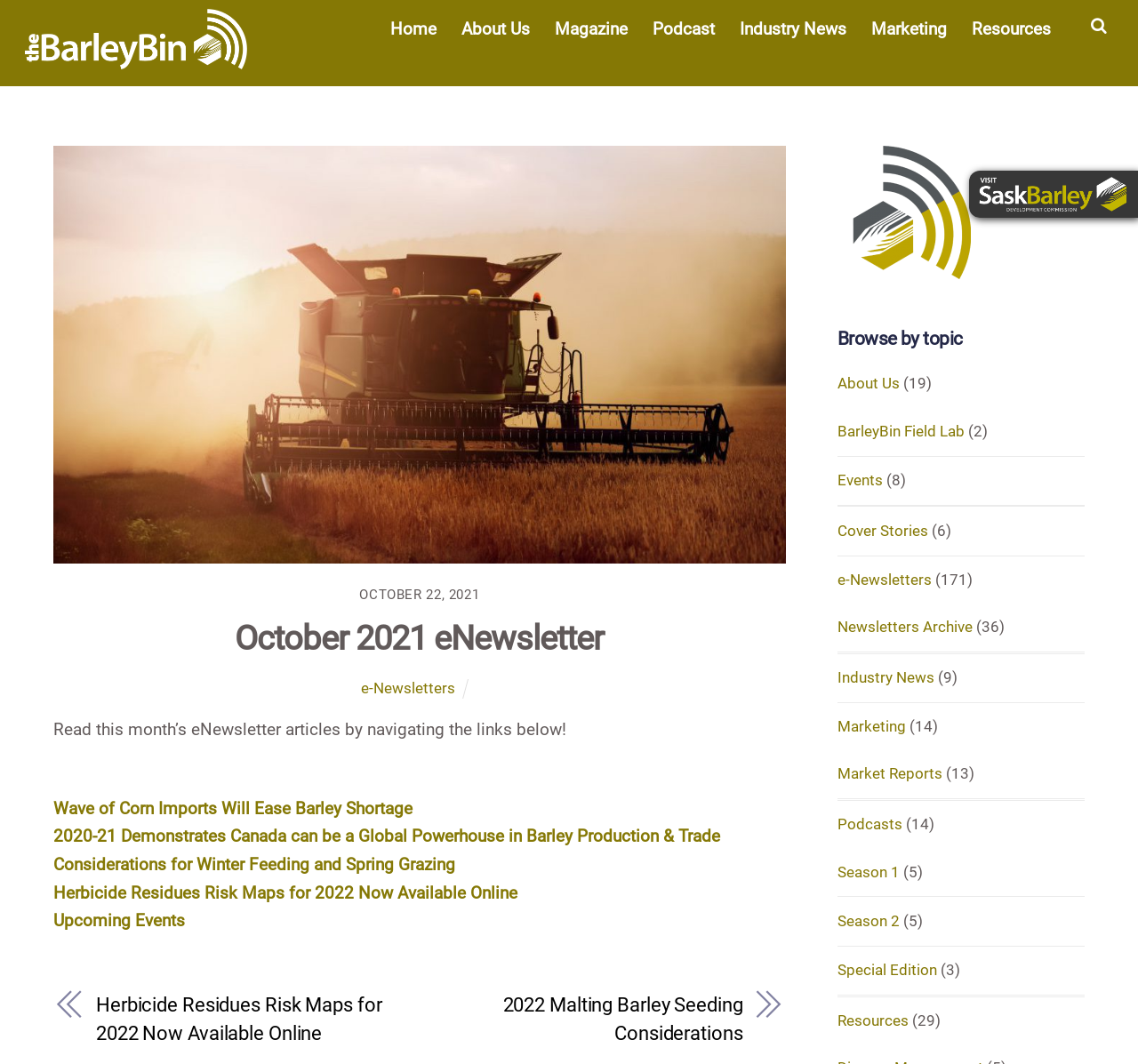How many articles are listed in the newsletter?
Carefully analyze the image and provide a thorough answer to the question.

The number of articles can be found by counting the link elements with article titles, such as 'Wave of Corn Imports Will Ease Barley Shortage', '2020-21 Demonstrates Canada can be a Global Powerhouse in Barley Production & Trade', and so on.